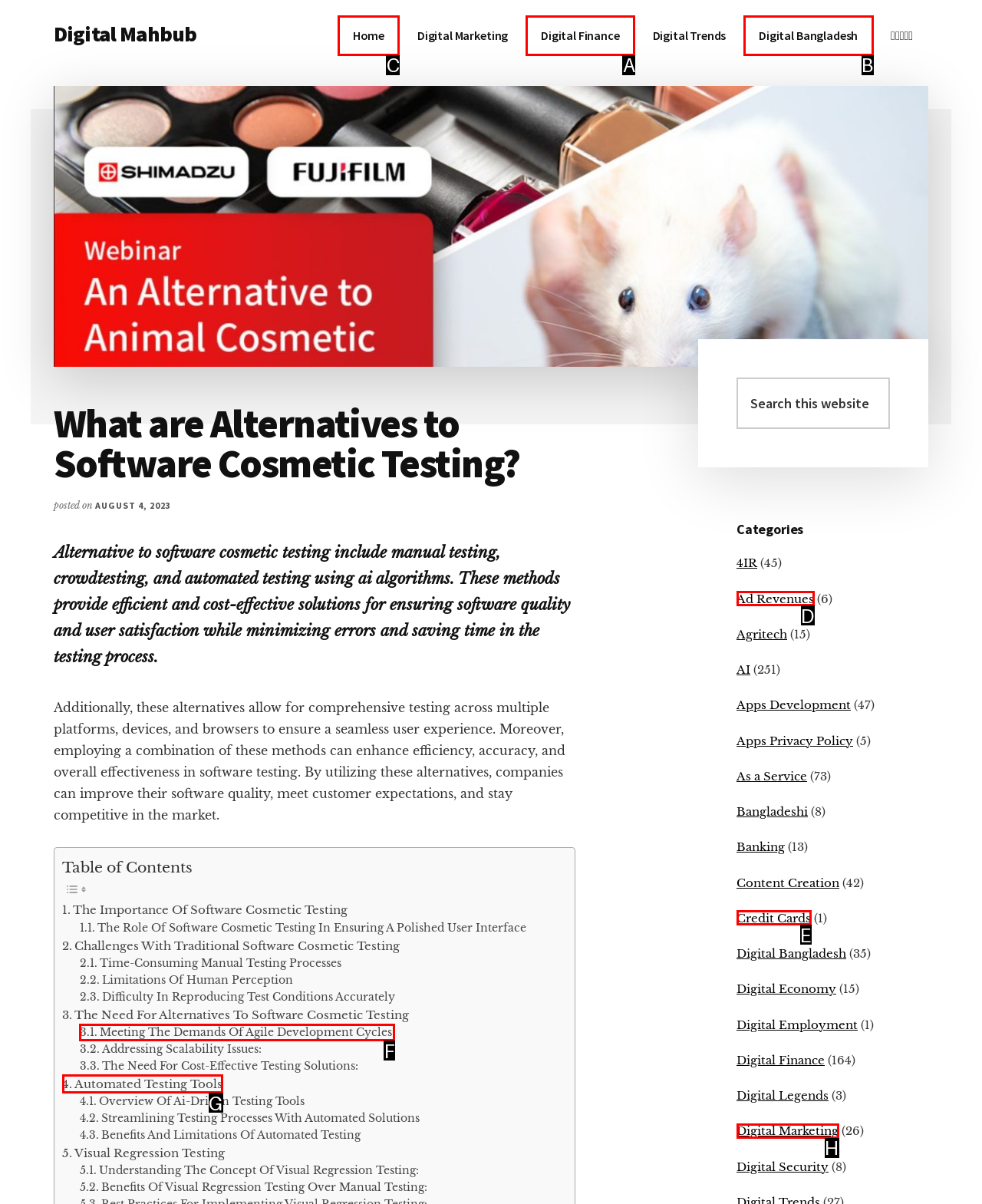Tell me which one HTML element I should click to complete the following task: Click on the 'Home' link Answer with the option's letter from the given choices directly.

C